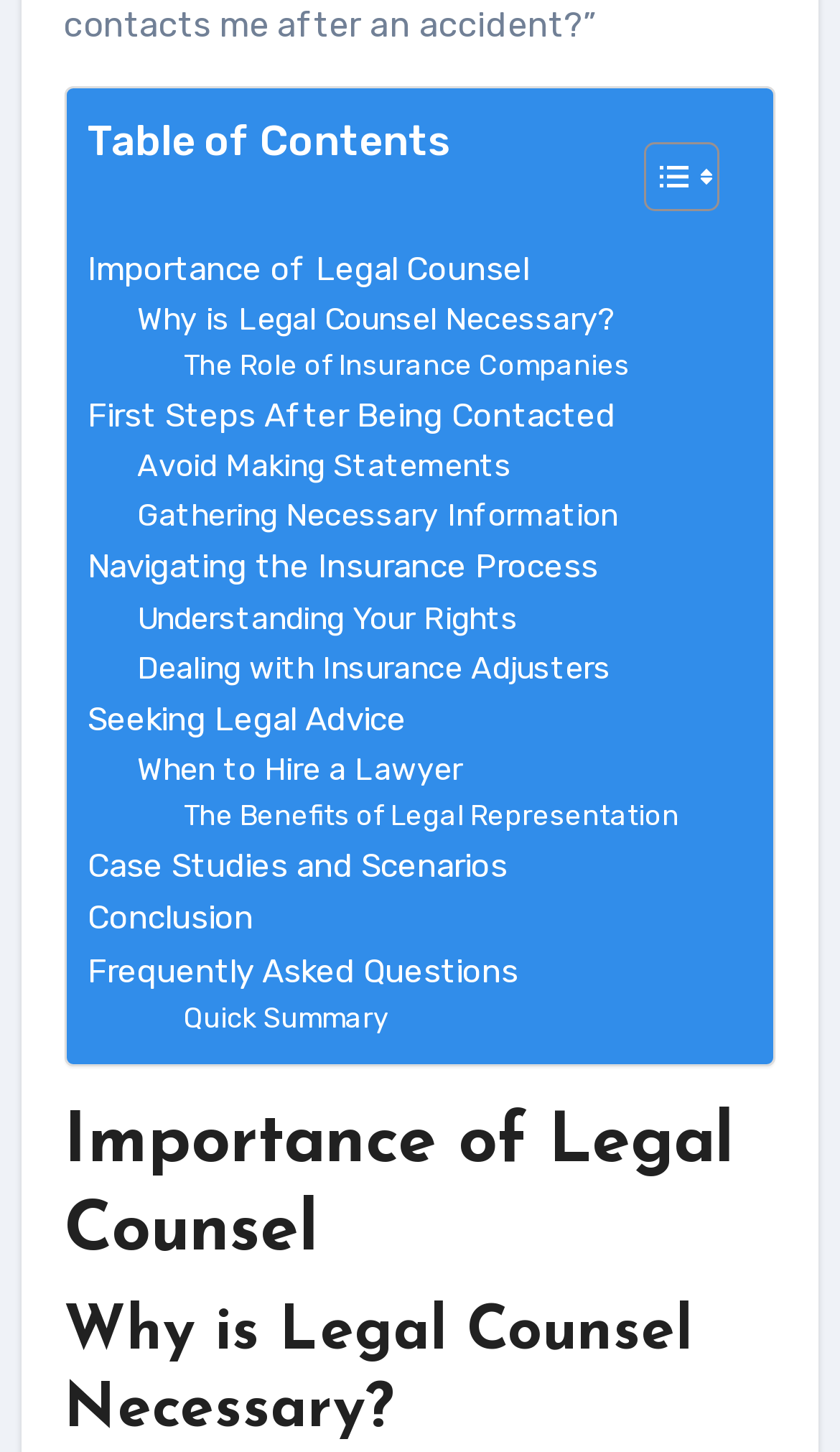Specify the bounding box coordinates (top-left x, top-left y, bottom-right x, bottom-right y) of the UI element in the screenshot that matches this description: First Steps After Being Contacted

[0.104, 0.268, 0.733, 0.305]